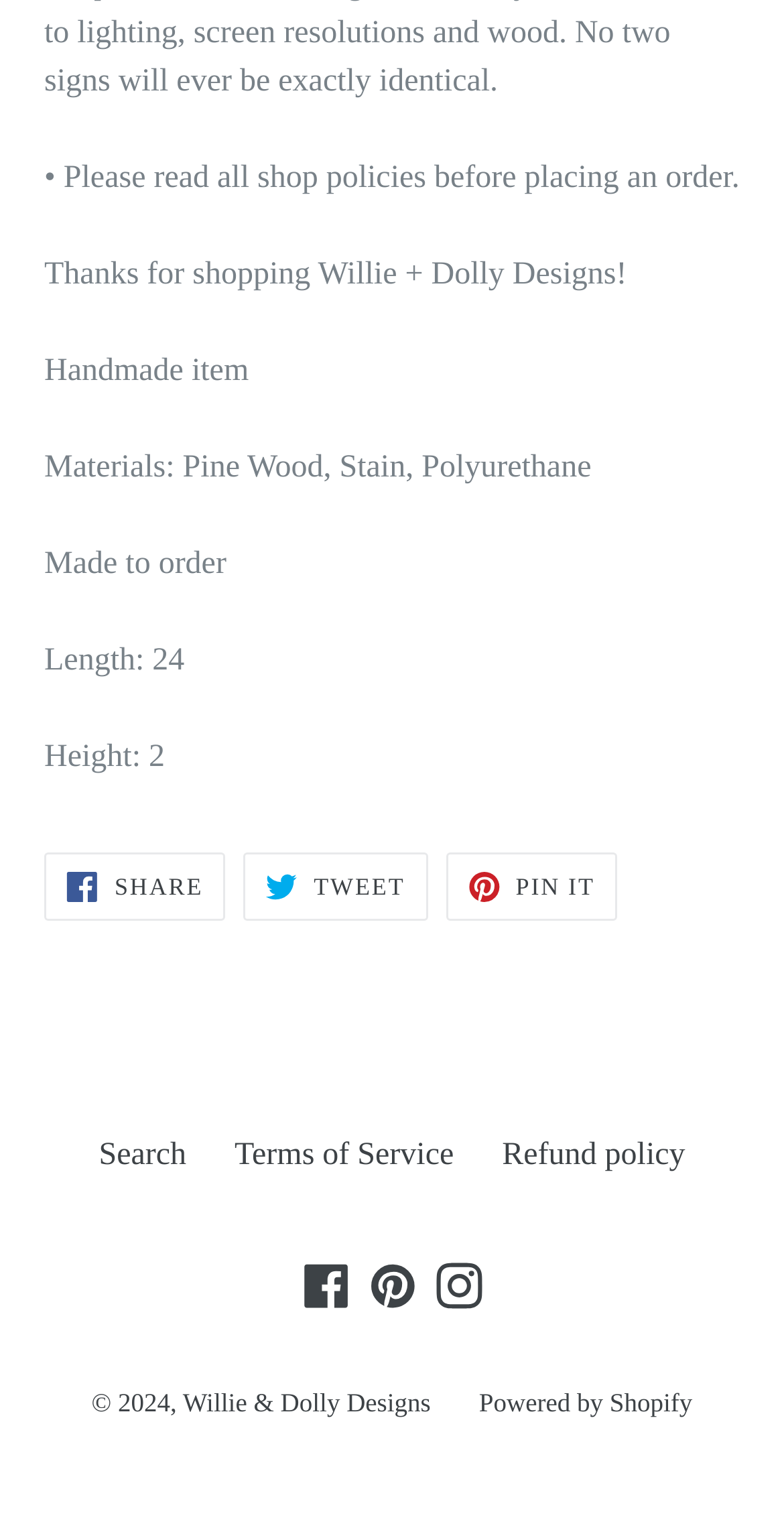Please provide a one-word or phrase answer to the question: 
What is the length of the handmade item?

24